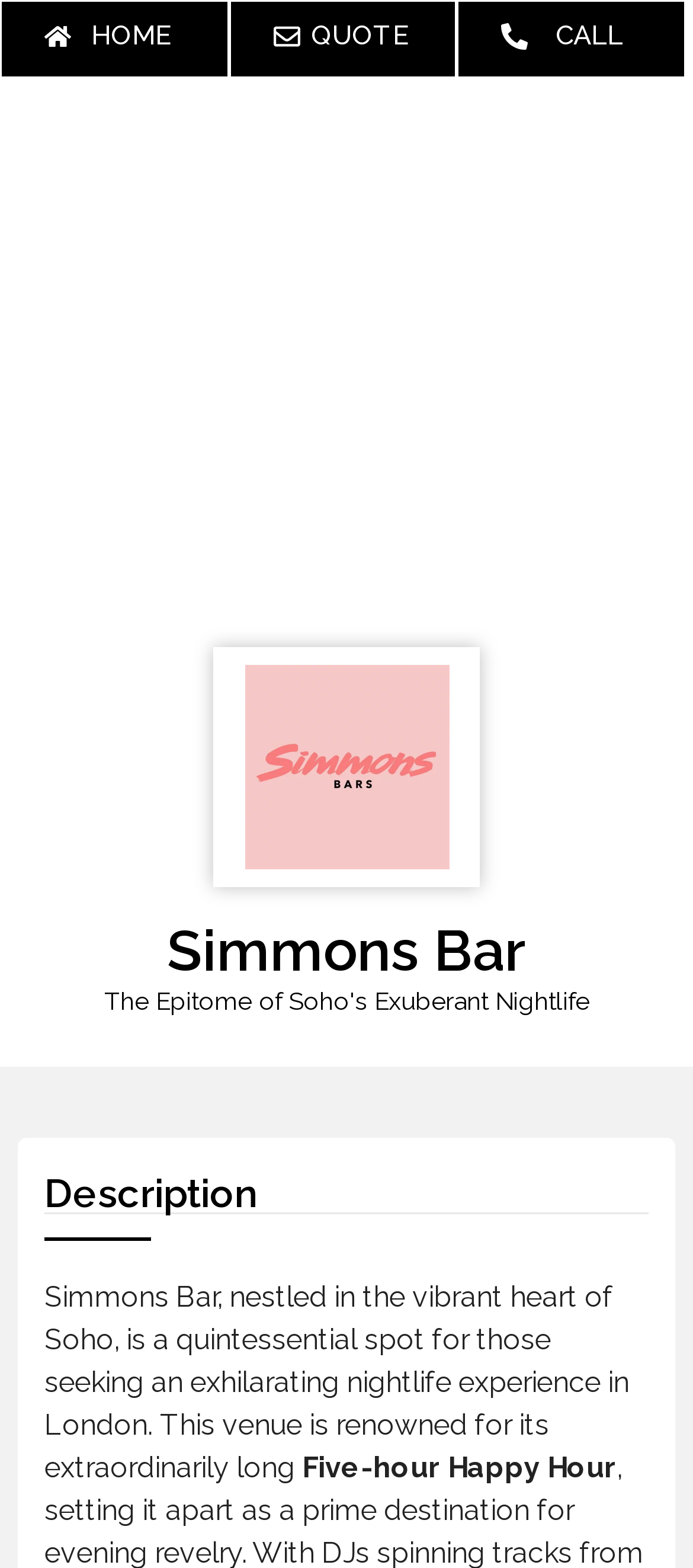Reply to the question with a single word or phrase:
Is there a private function room available?

Yes